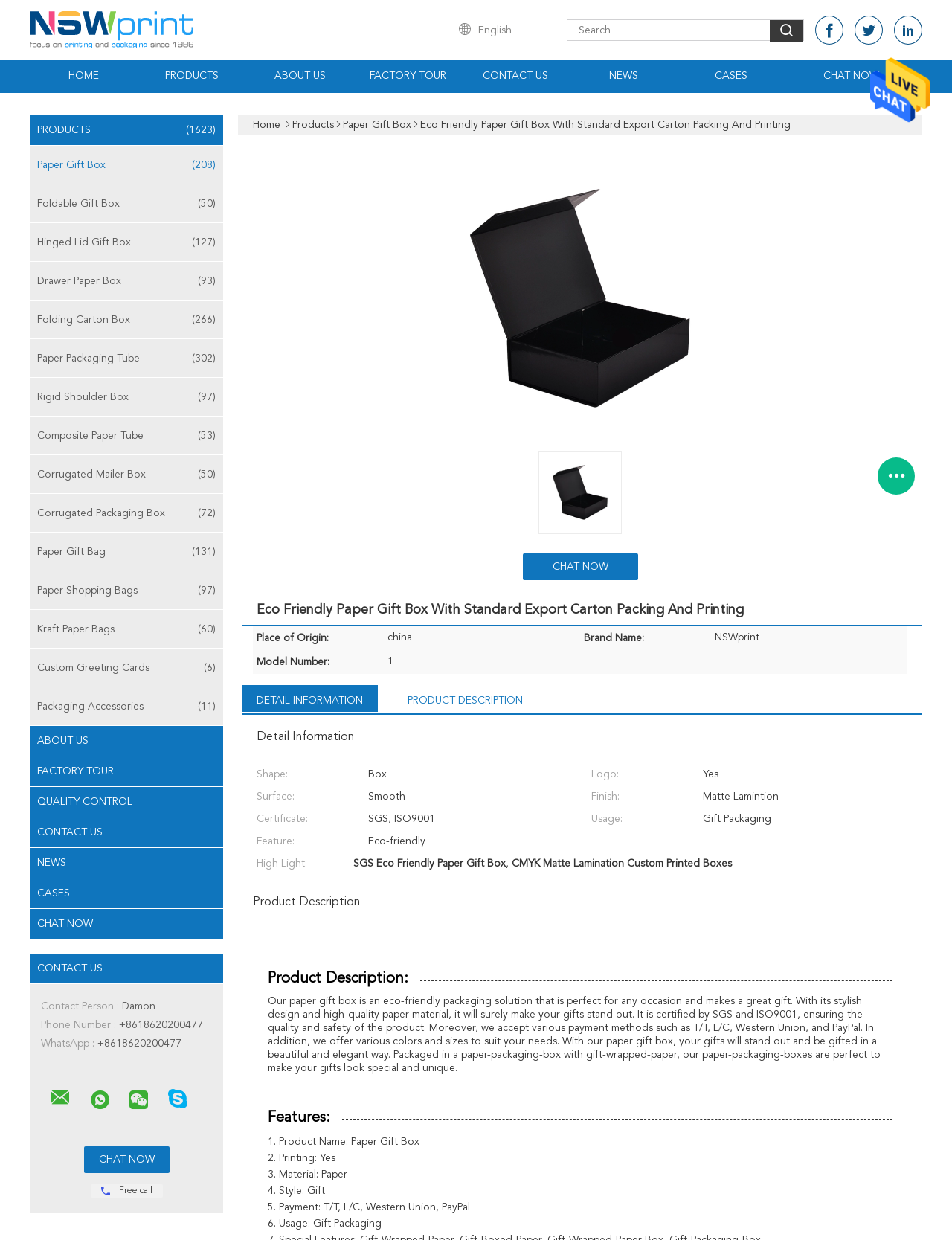Please mark the bounding box coordinates of the area that should be clicked to carry out the instruction: "Search for products".

[0.596, 0.019, 0.809, 0.03]